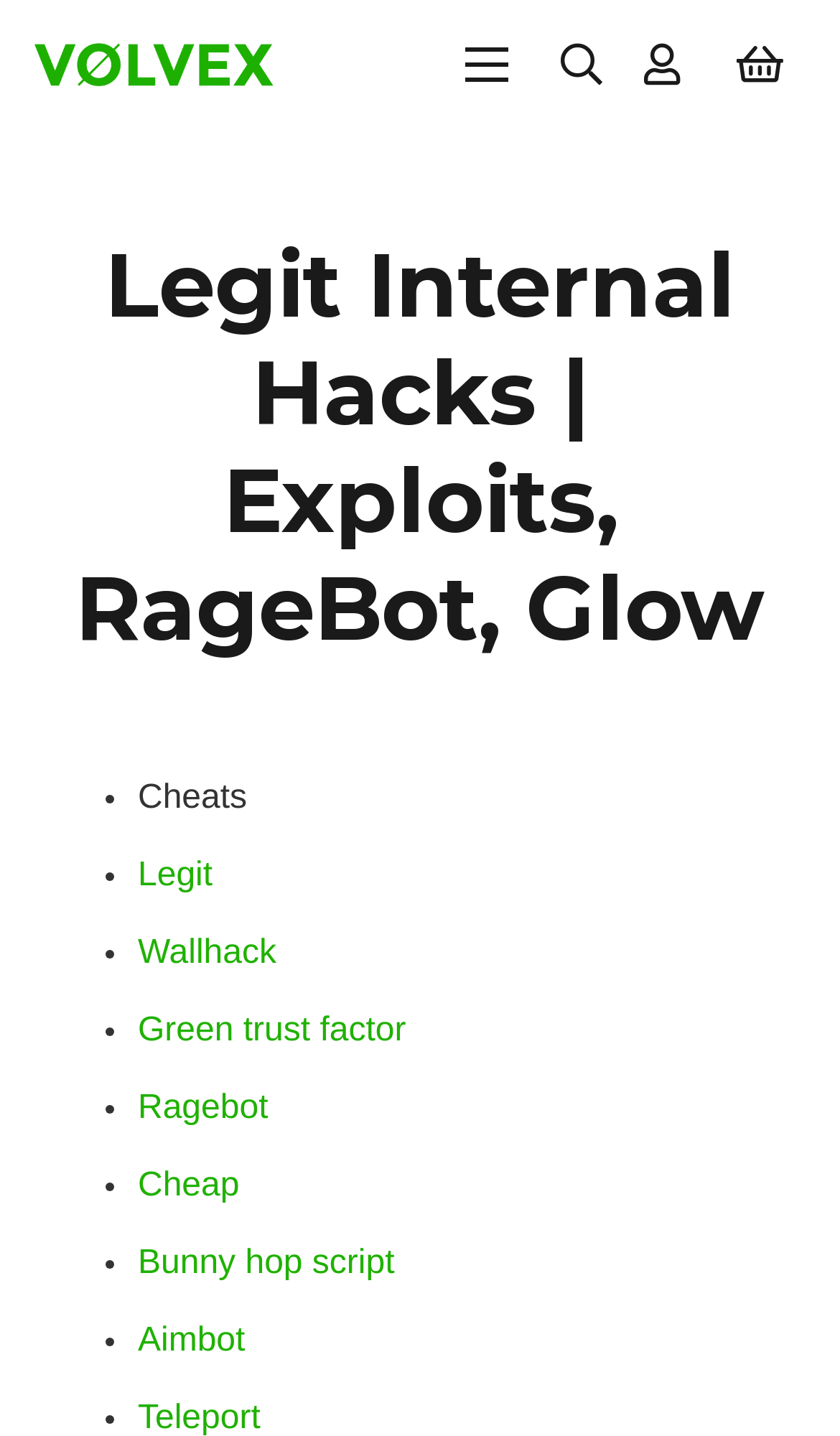What is the last item in the list?
Answer briefly with a single word or phrase based on the image.

Aimbot